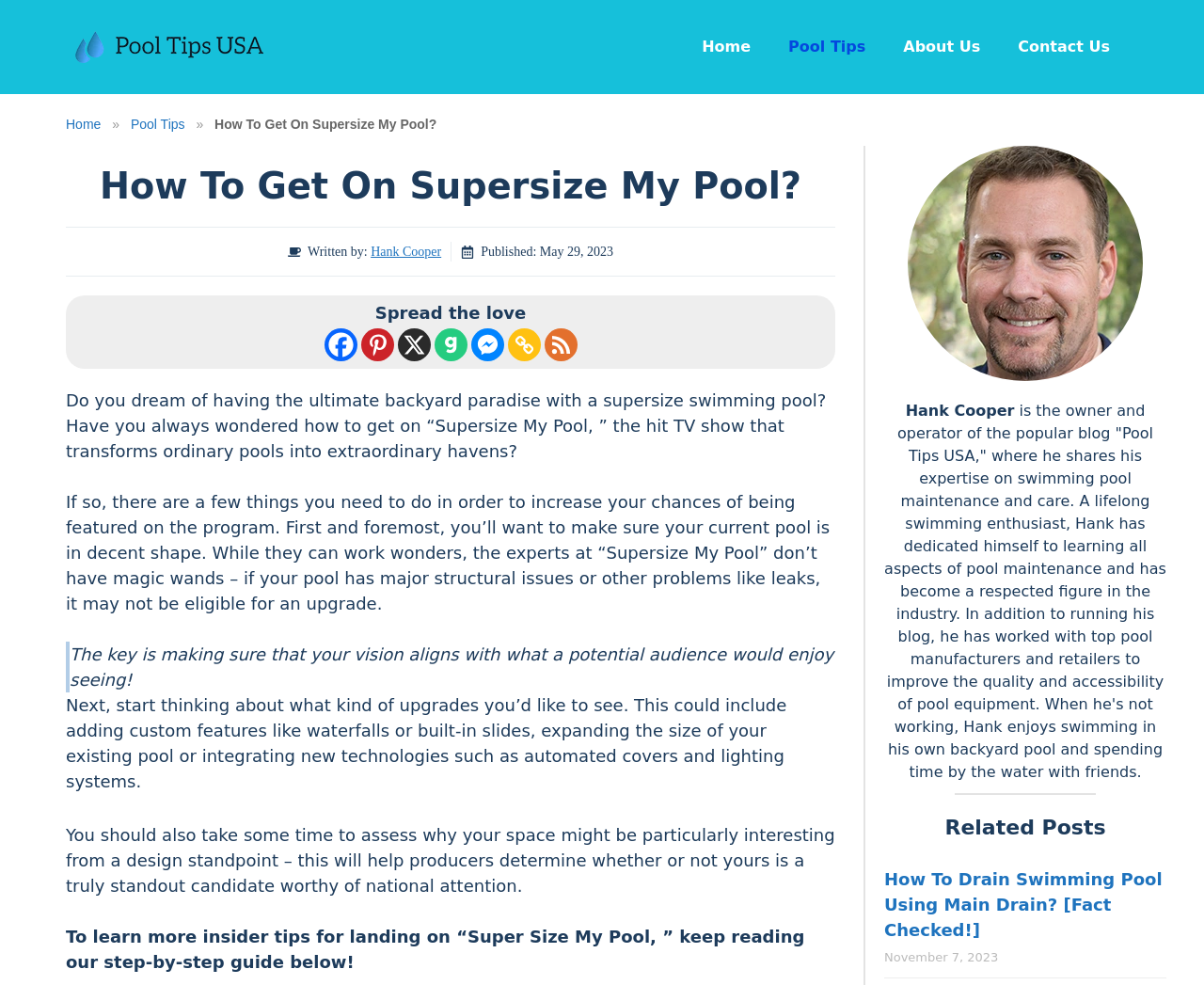Please find the bounding box coordinates of the element that needs to be clicked to perform the following instruction: "Learn more about the author Hank Cooper". The bounding box coordinates should be four float numbers between 0 and 1, represented as [left, top, right, bottom].

[0.752, 0.408, 0.842, 0.426]